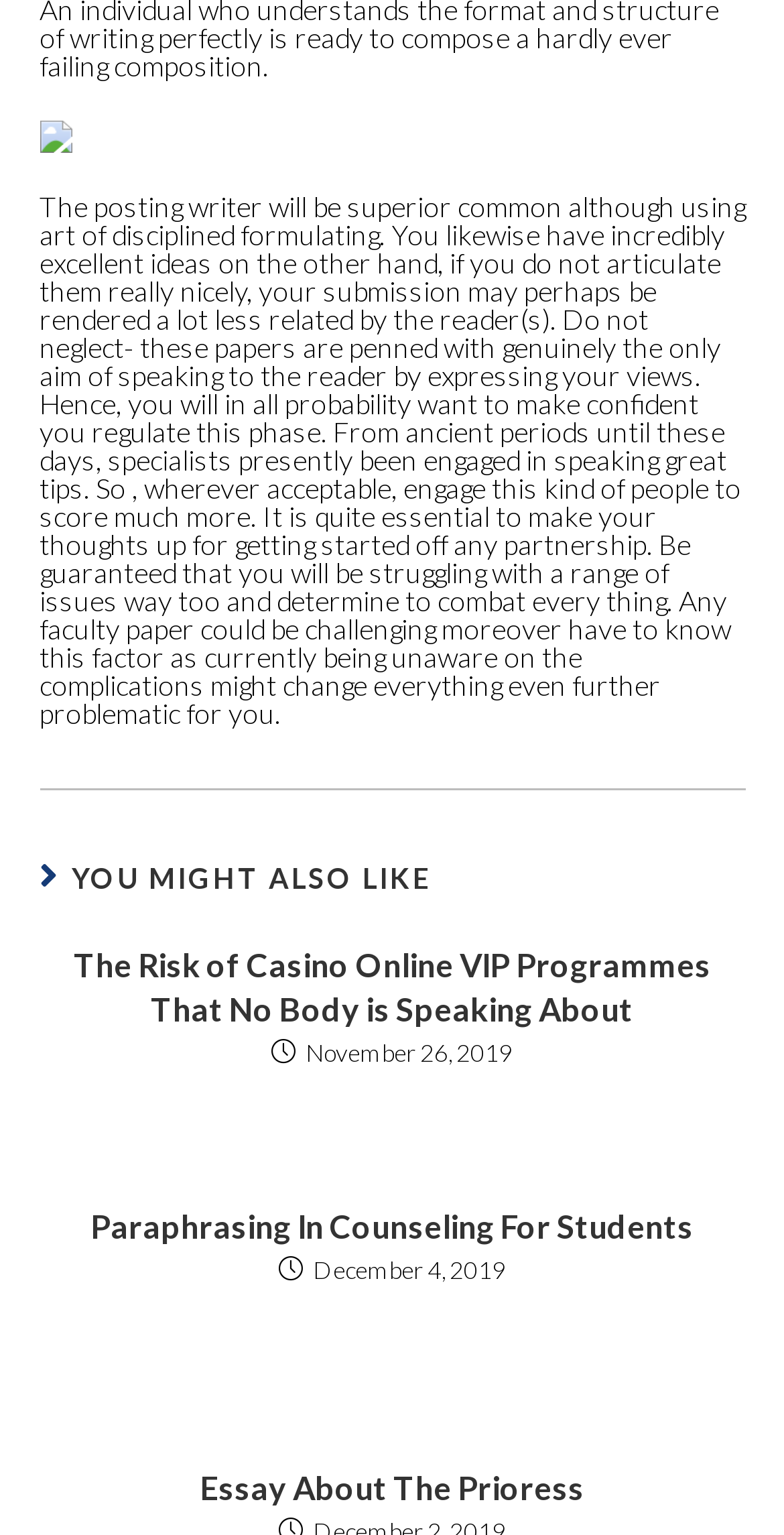When was the second article published?
Please provide a detailed answer to the question.

I found the time element inside the second article element and looked at the StaticText element inside it, which shows the publication date of the second article.